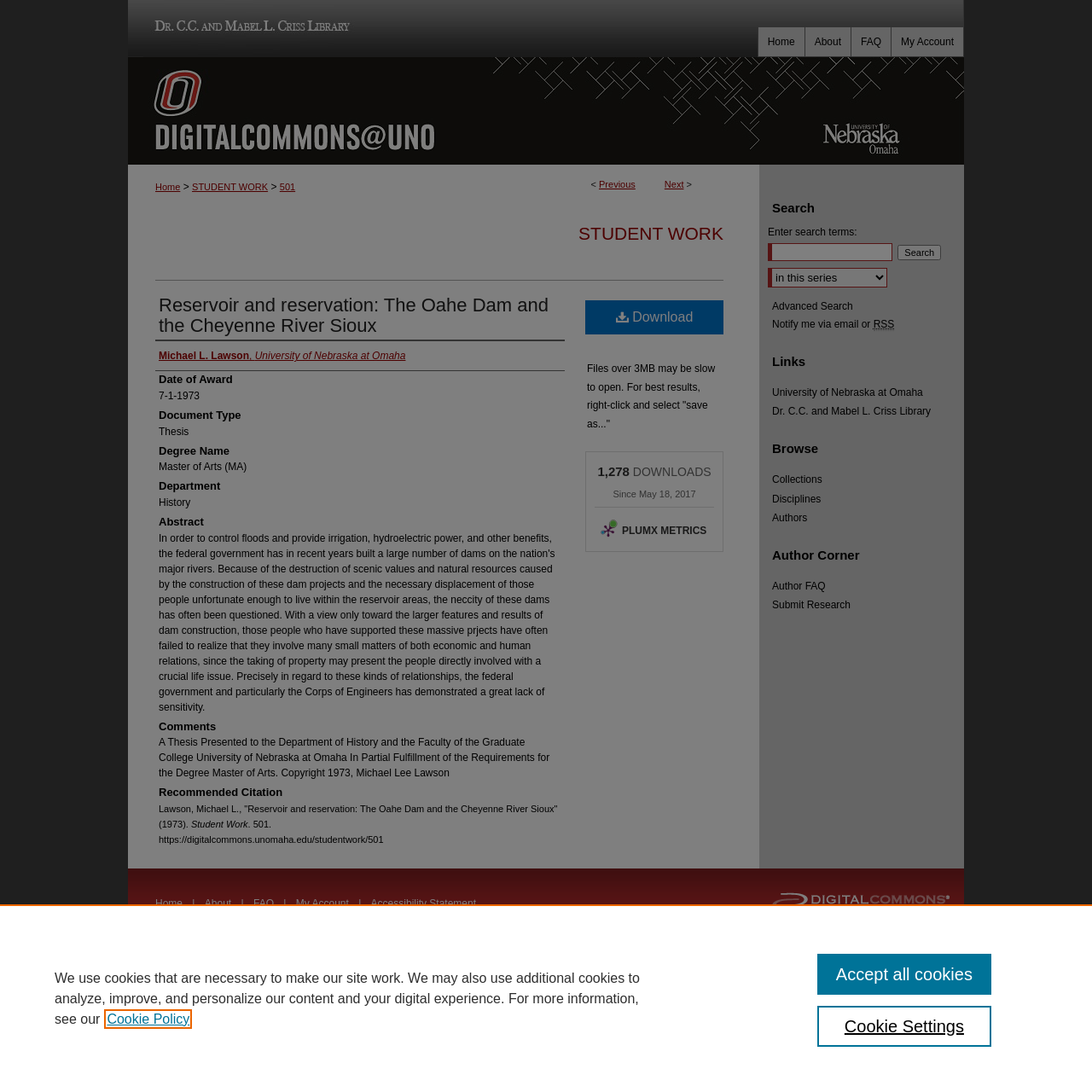Find and specify the bounding box coordinates that correspond to the clickable region for the instruction: "Download the file".

[0.536, 0.275, 0.662, 0.306]